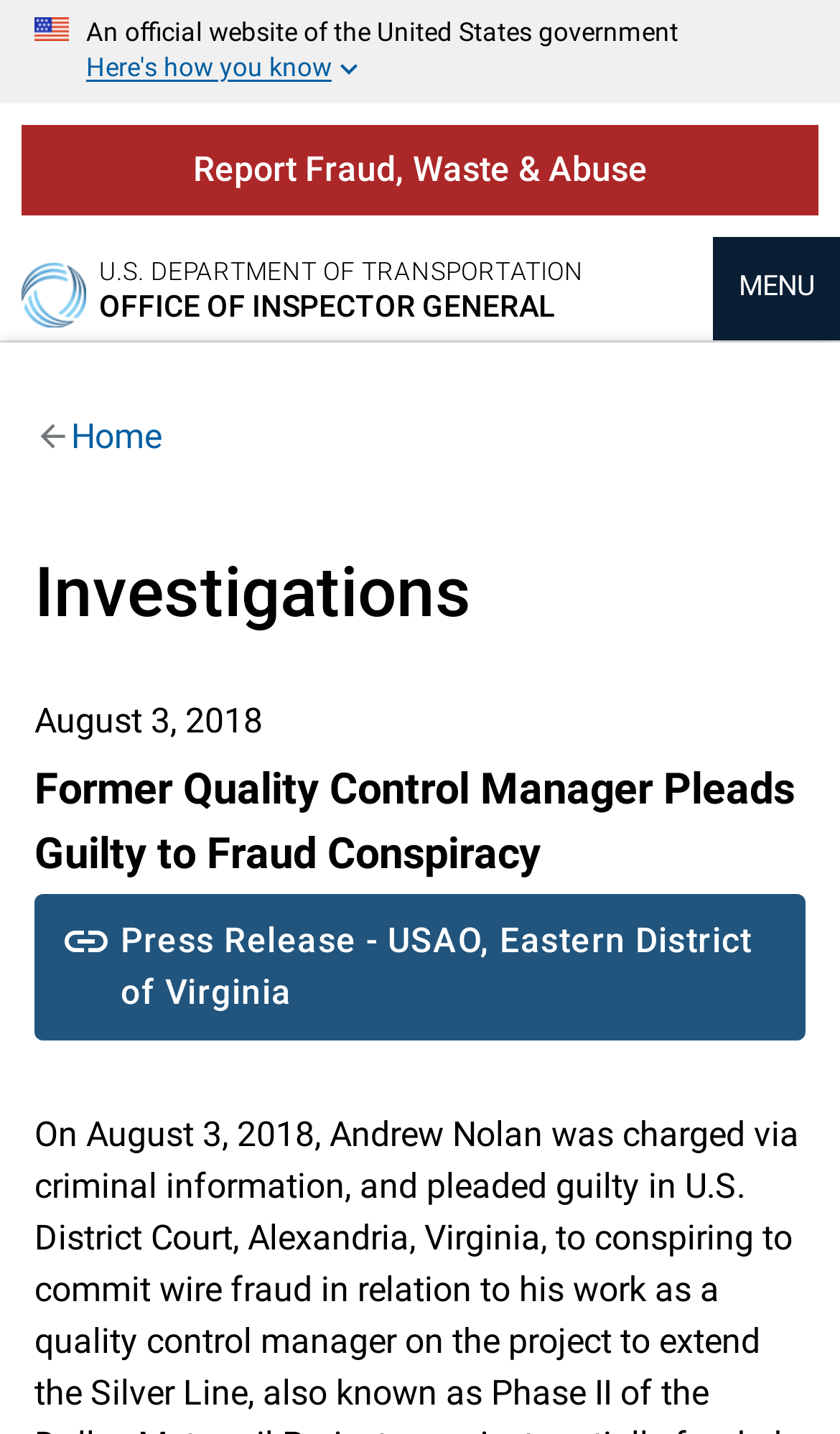Provide a short answer using a single word or phrase for the following question: 
What is the type of investigation?

Fraud Conspiracy